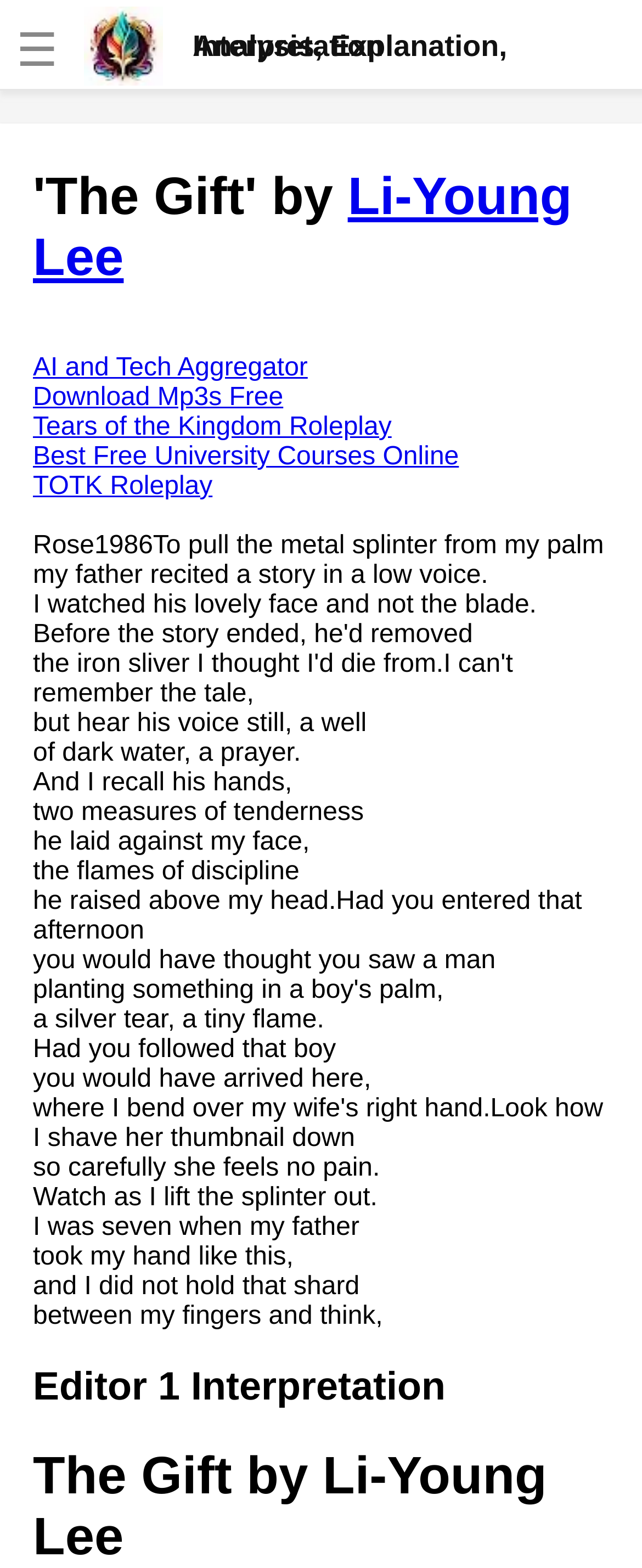Give a comprehensive overview of the webpage, including key elements.

This webpage is dedicated to the analysis and interpretation of the poem "The Gift" by Li-Young Lee. At the top left corner, there is a checkbox with a logo and the text "Analysis, Explanation, Interpretation". Below this, there is a horizontal list of 21 links to analysis of famous poems, such as "Fire And Ice" by Robert Frost and "The Raven" by Edgar Allan Poe.

On the right side of the page, there is a heading that reads "'The Gift' by Li-Young Lee", followed by a link to the poet's name. Below this, there are several links to unrelated topics, such as "AI and Tech Aggregator", "Download Mp3s Free", and "Best Free University Courses Online".

The main content of the page is a poem, "The Gift" by Li-Young Lee, which is displayed in a vertical column on the left side of the page. The poem is divided into 17 stanzas, each with a few lines of text. The poem describes a scene where the speaker's father removes a splinter from their hand, and explores themes of childhood, memory, and the relationship between parent and child.

At the bottom of the page, there are two headings: "Editor 1 Interpretation" and "The Gift by Li-Young Lee".